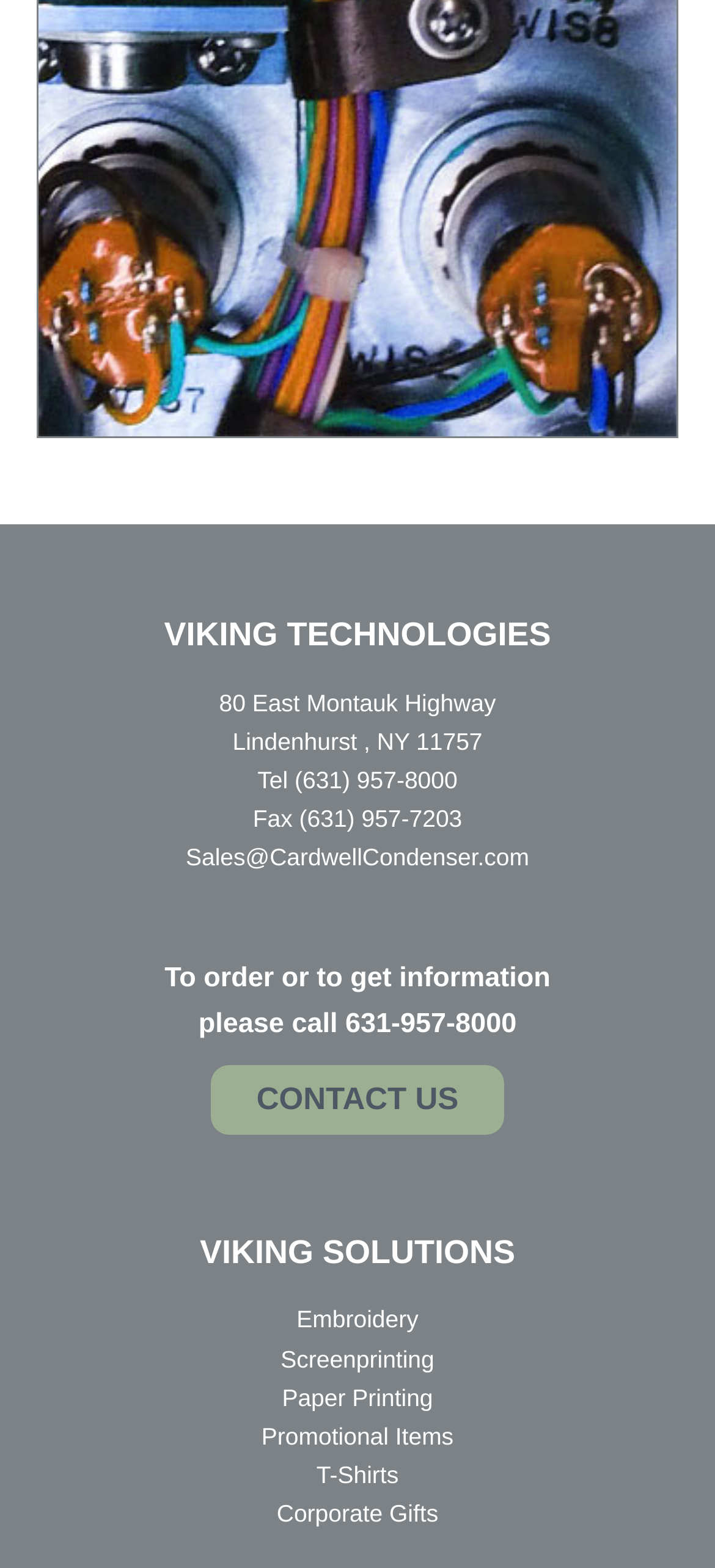Locate the bounding box coordinates of the element that needs to be clicked to carry out the instruction: "explore promotional items". The coordinates should be given as four float numbers ranging from 0 to 1, i.e., [left, top, right, bottom].

[0.366, 0.907, 0.634, 0.925]